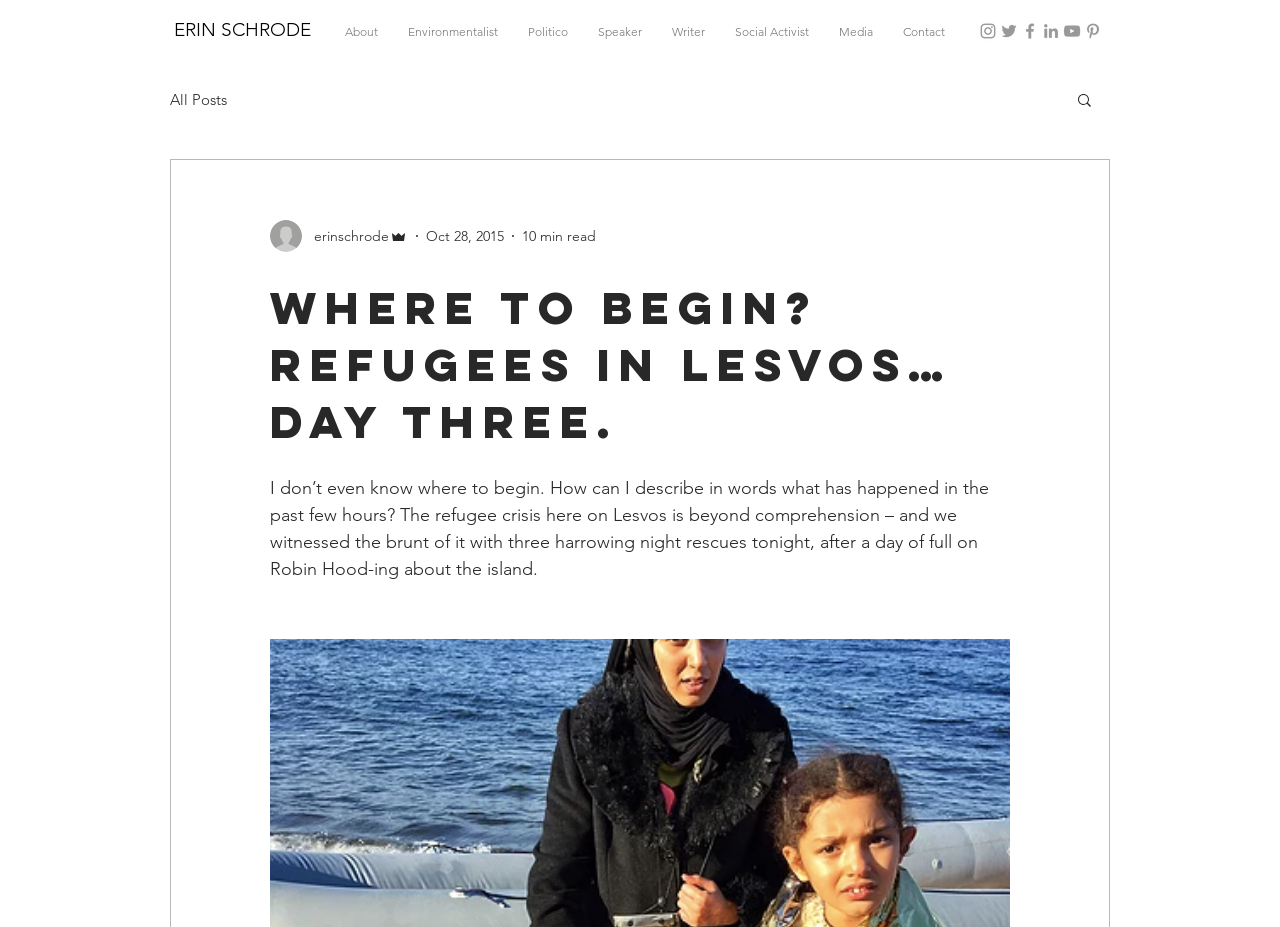Bounding box coordinates are specified in the format (top-left x, top-left y, bottom-right x, bottom-right y). All values are floating point numbers bounded between 0 and 1. Please provide the bounding box coordinate of the region this sentence describes: Features

None